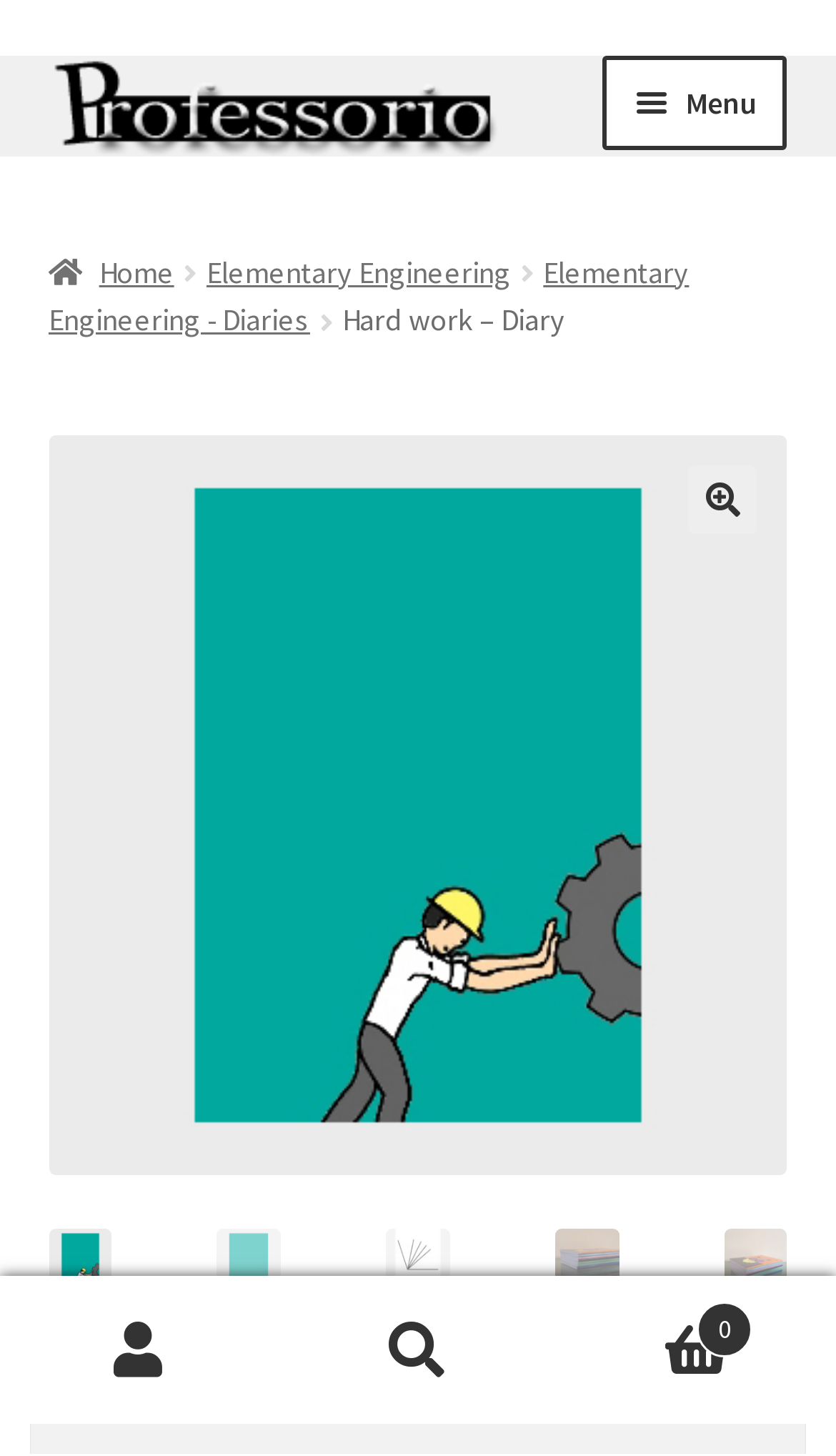How many navigation links are there? Refer to the image and provide a one-word or short phrase answer.

5